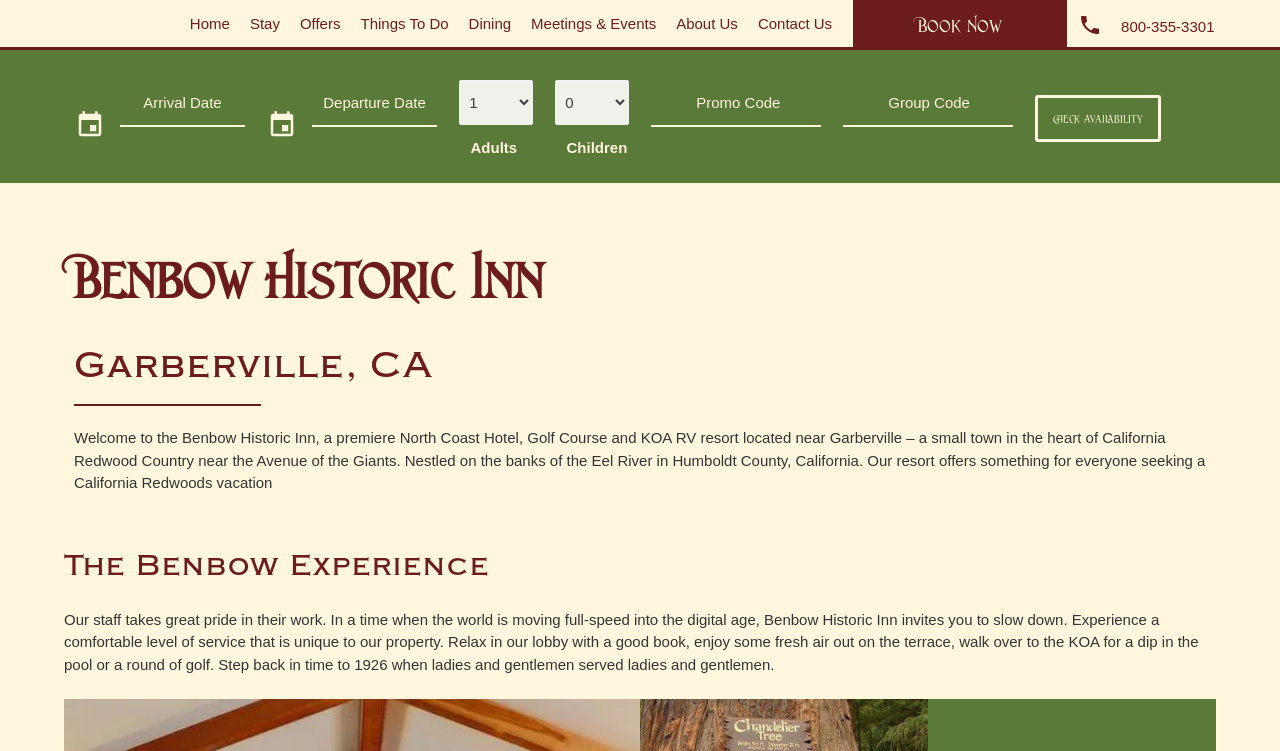Determine the bounding box of the UI component based on this description: "Meetings & Events". The bounding box coordinates should be four float values between 0 and 1, i.e., [left, top, right, bottom].

[0.407, 0.0, 0.52, 0.067]